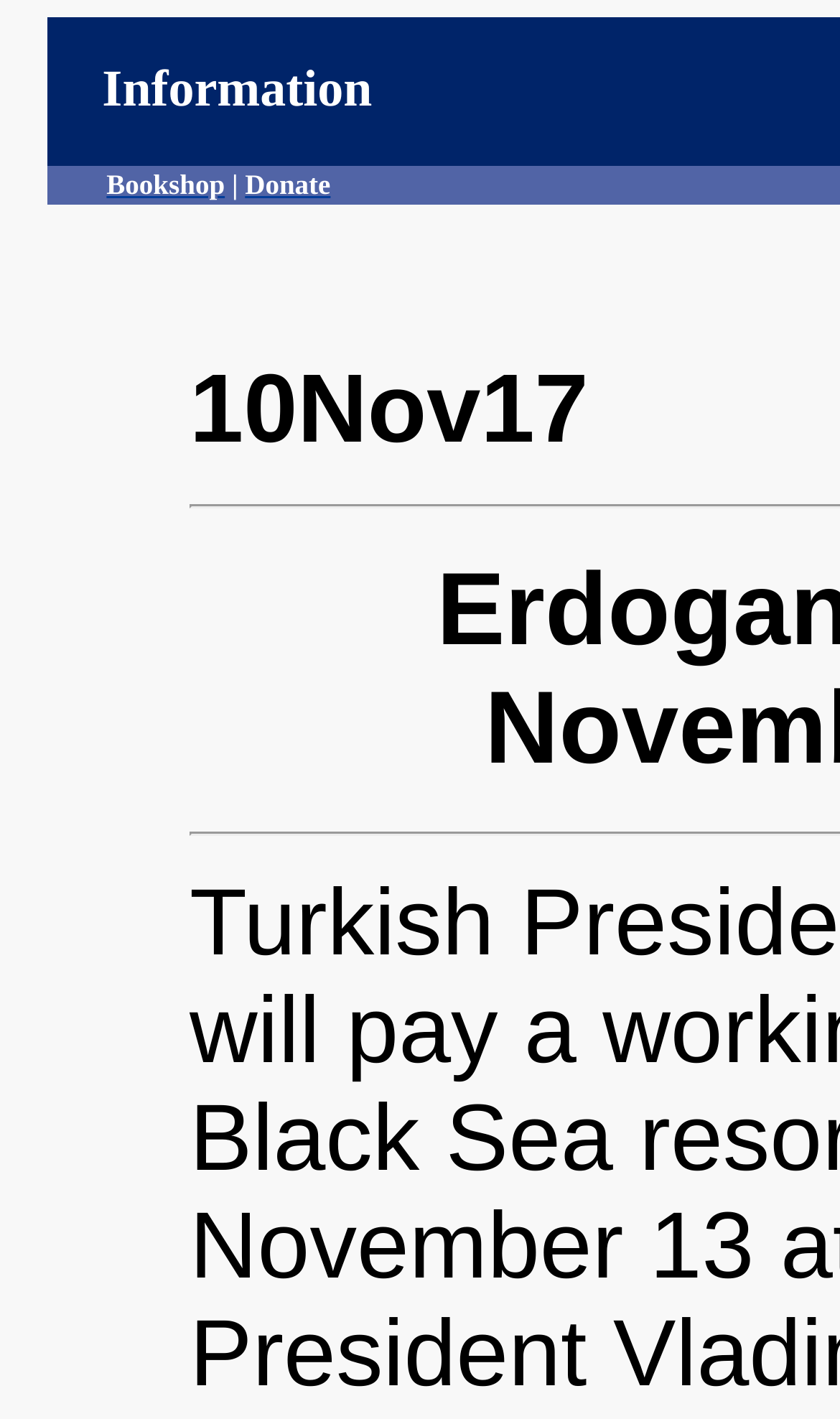Extract the bounding box of the UI element described as: "Donate".

[0.292, 0.118, 0.394, 0.141]